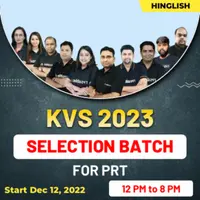Give a one-word or phrase response to the following question: What is the language of instruction in the batch?

Hinglish